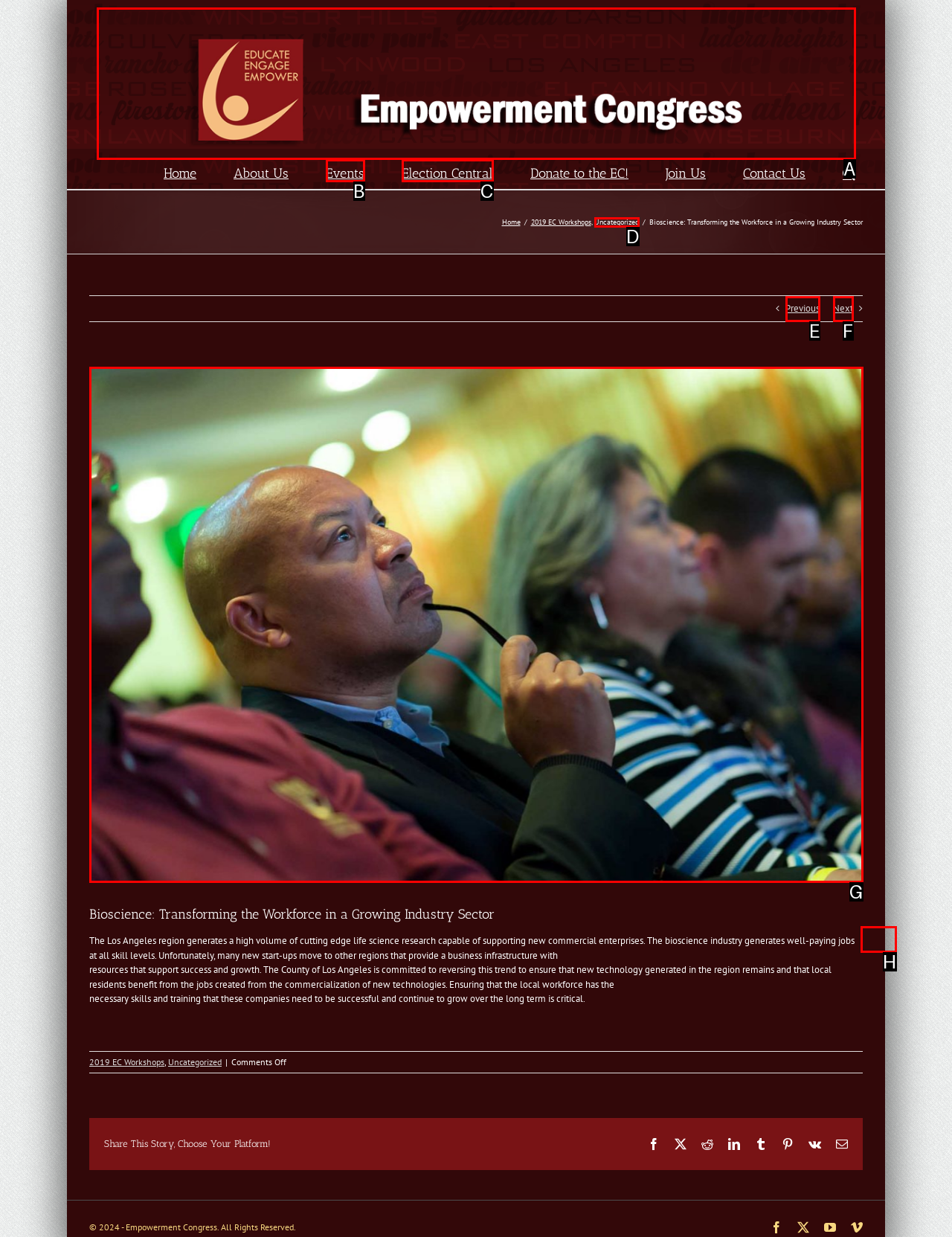Which option aligns with the description: For Employers? Respond by selecting the correct letter.

None